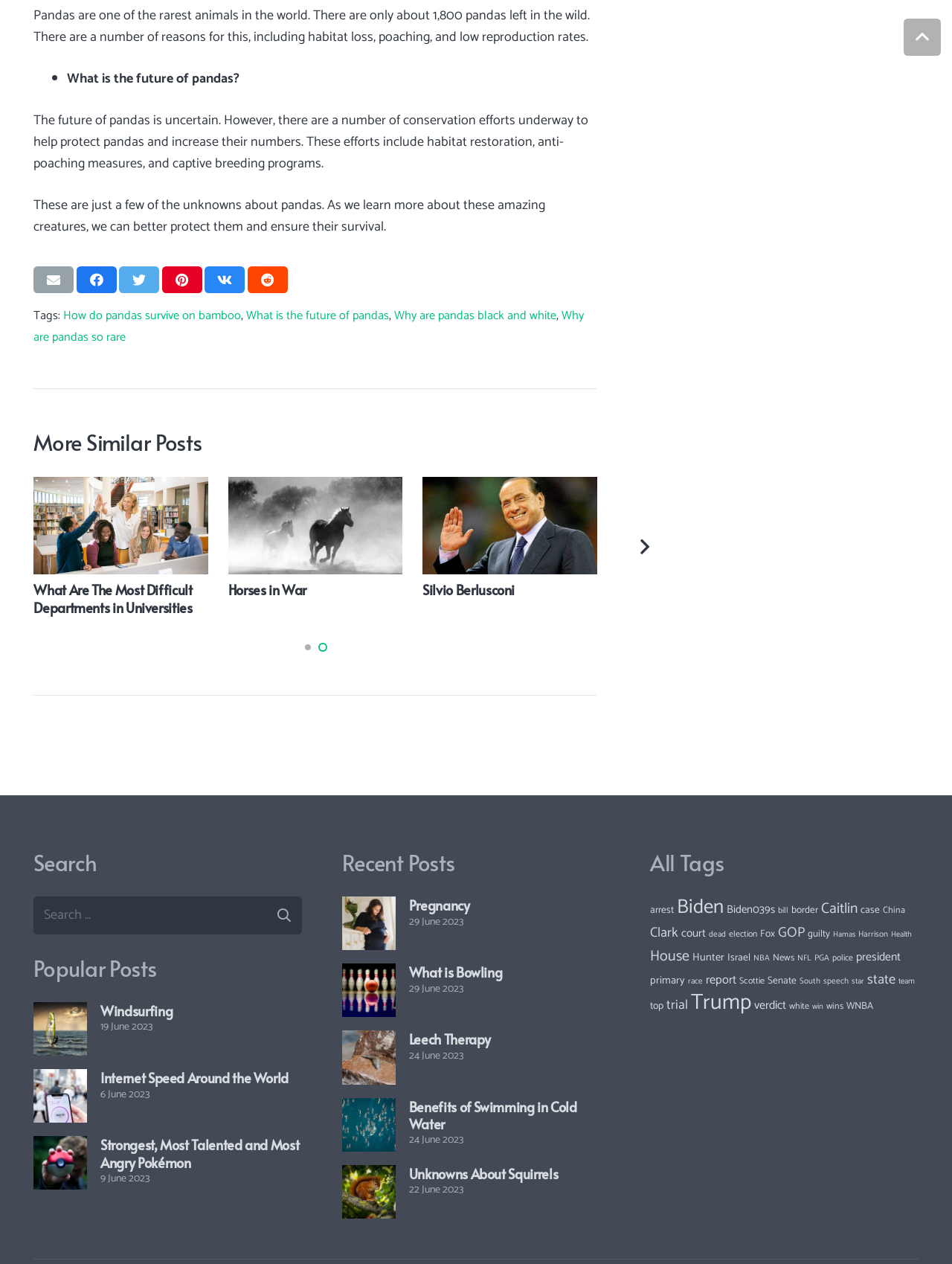What is the purpose of the 'Search' section?
Look at the image and respond with a one-word or short phrase answer.

To search for articles